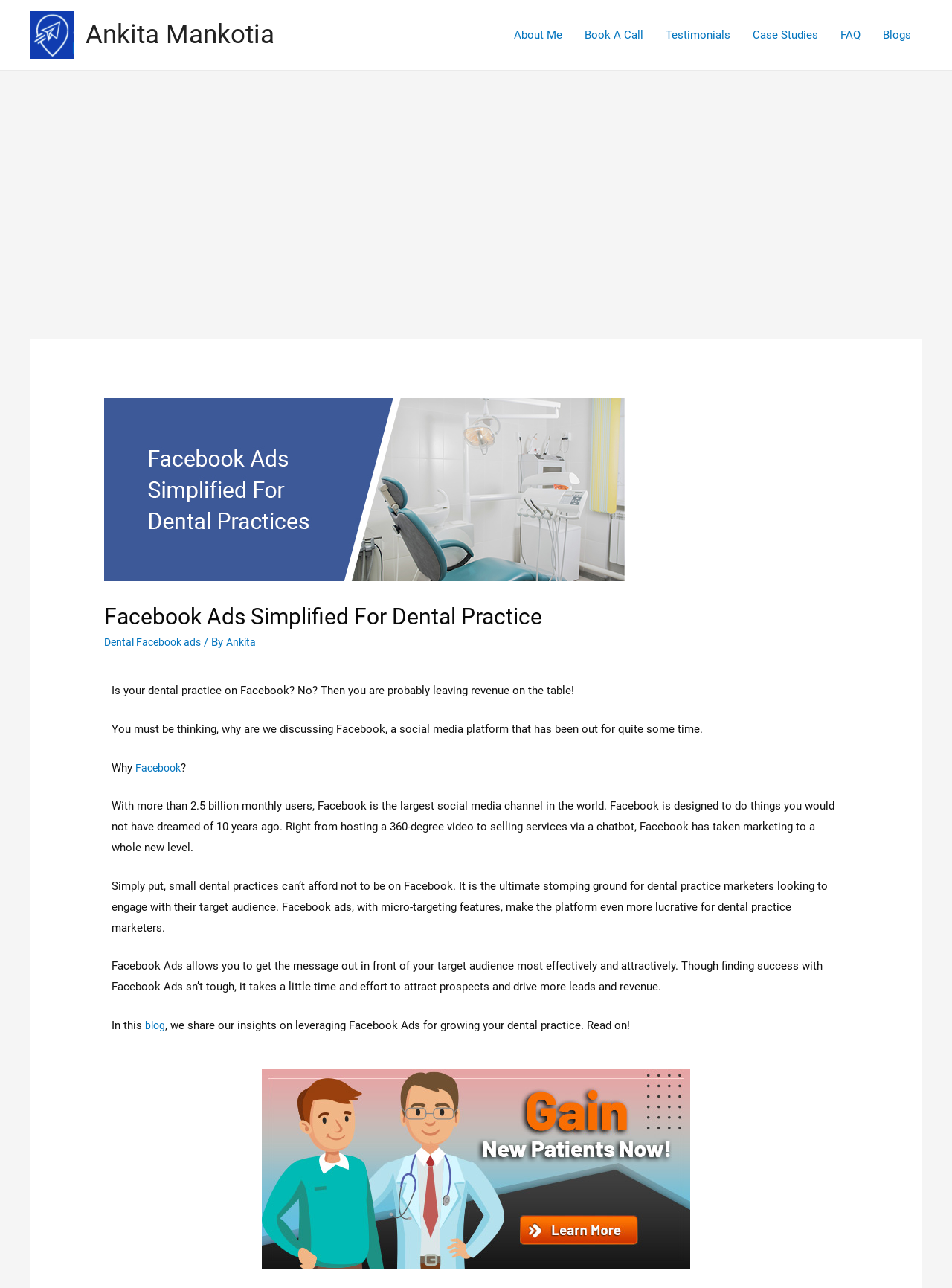Analyze the image and provide a detailed answer to the question: What is the name of the Facebook Ads expert?

I found the answer by looking at the link element with the text 'Ankita Mankotia' which is located at the top of the webpage, next to the Facebook Ads Expert logo.